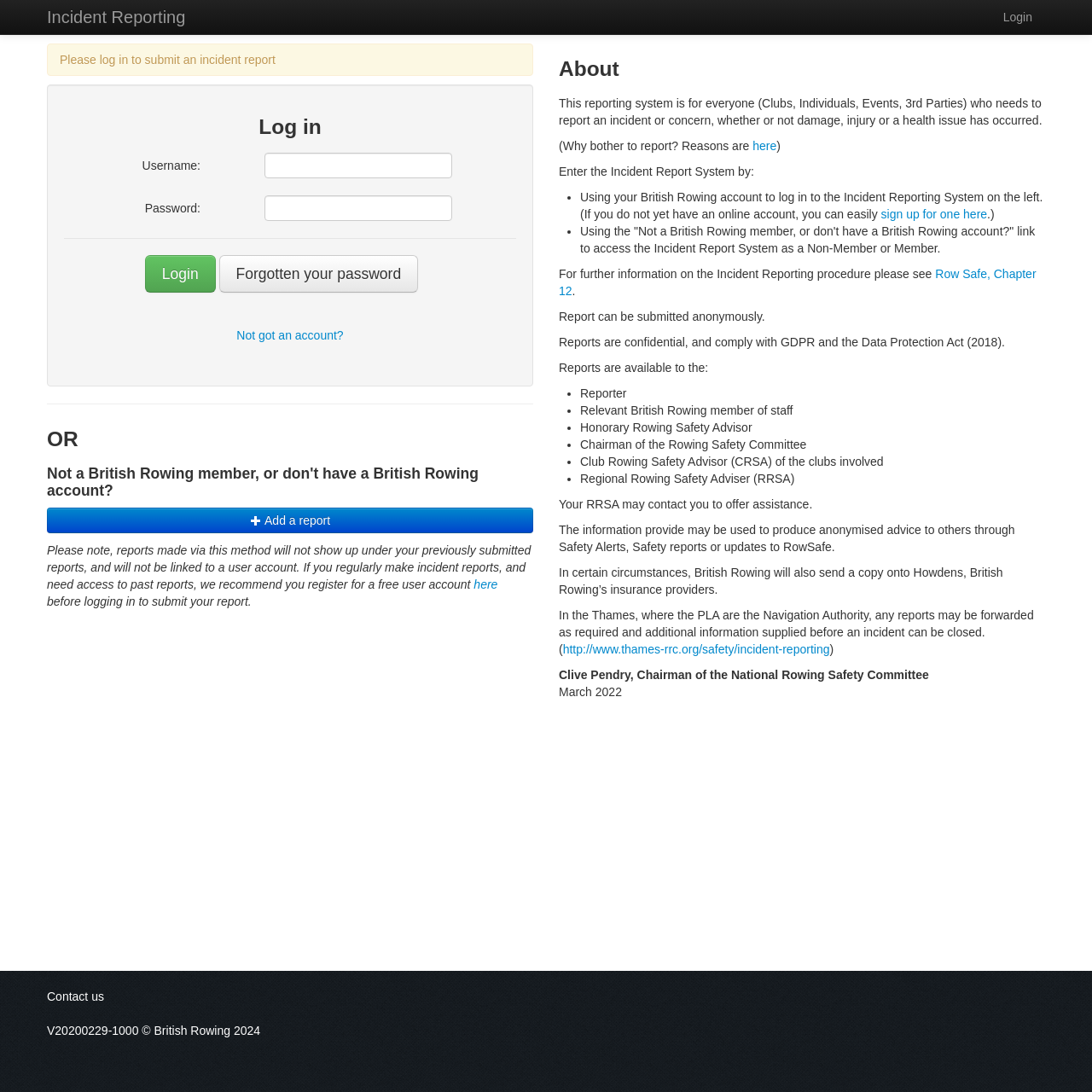Please identify the bounding box coordinates of the element on the webpage that should be clicked to follow this instruction: "Click the 'Login' button". The bounding box coordinates should be given as four float numbers between 0 and 1, formatted as [left, top, right, bottom].

[0.133, 0.234, 0.197, 0.268]